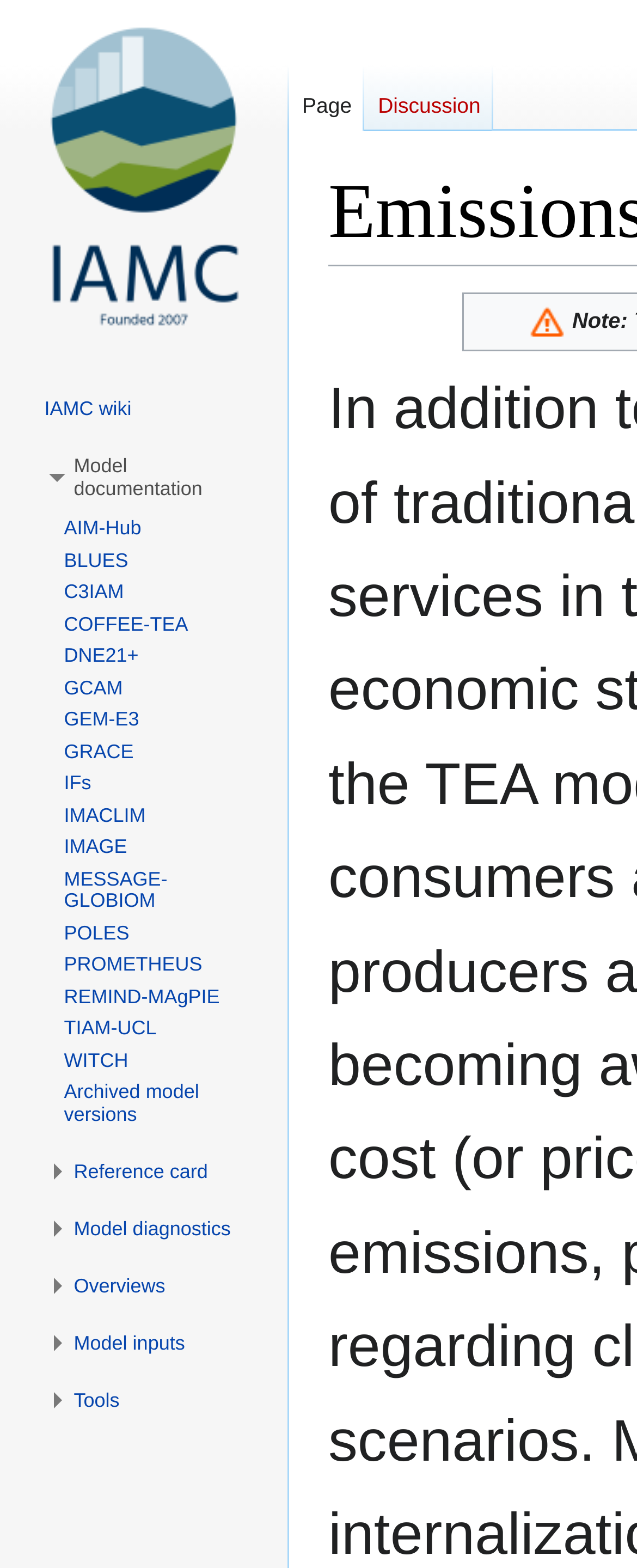How many navigation menus are there?
From the image, respond with a single word or phrase.

5